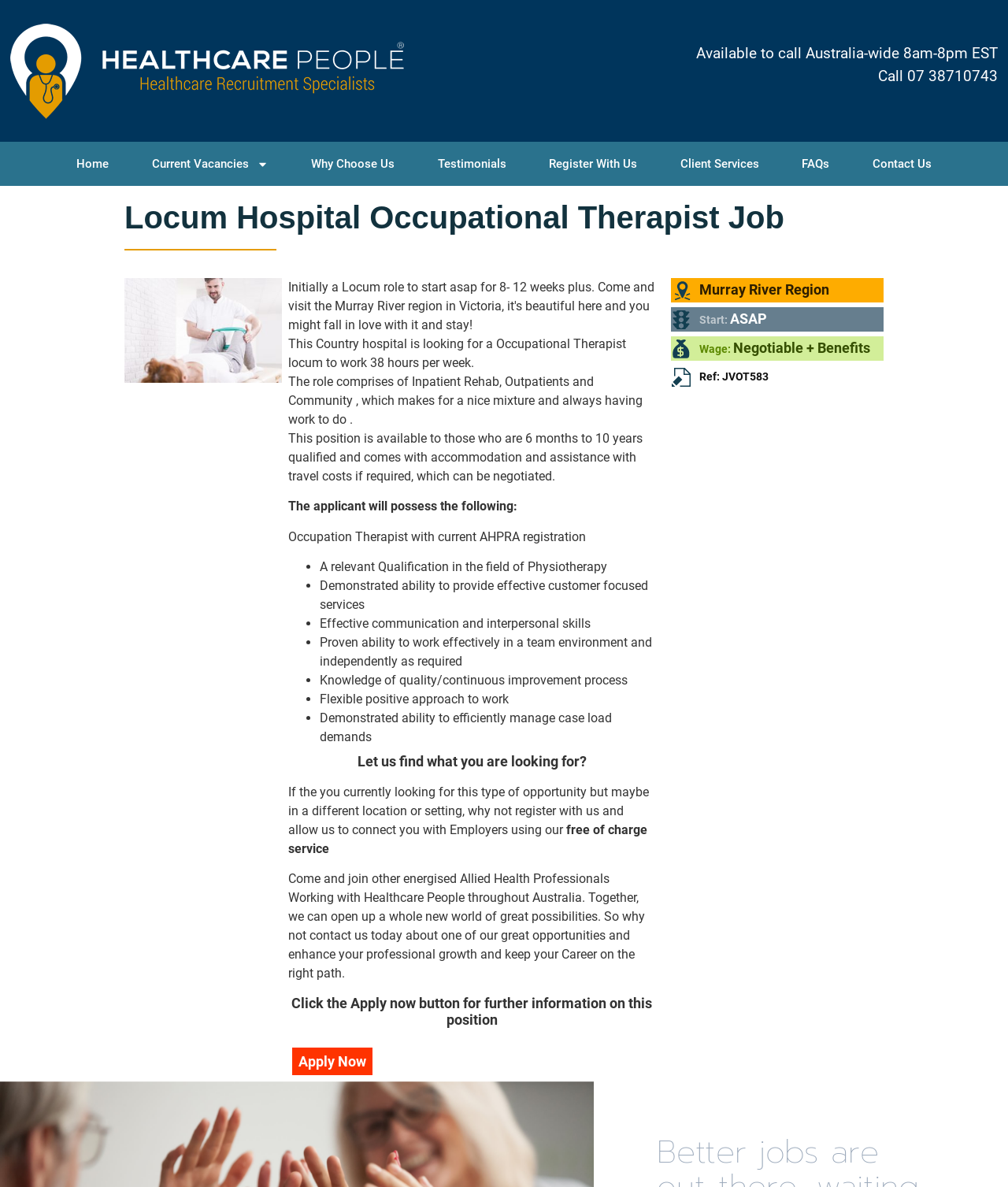Indicate the bounding box coordinates of the clickable region to achieve the following instruction: "Call the phone number."

[0.871, 0.056, 0.99, 0.072]